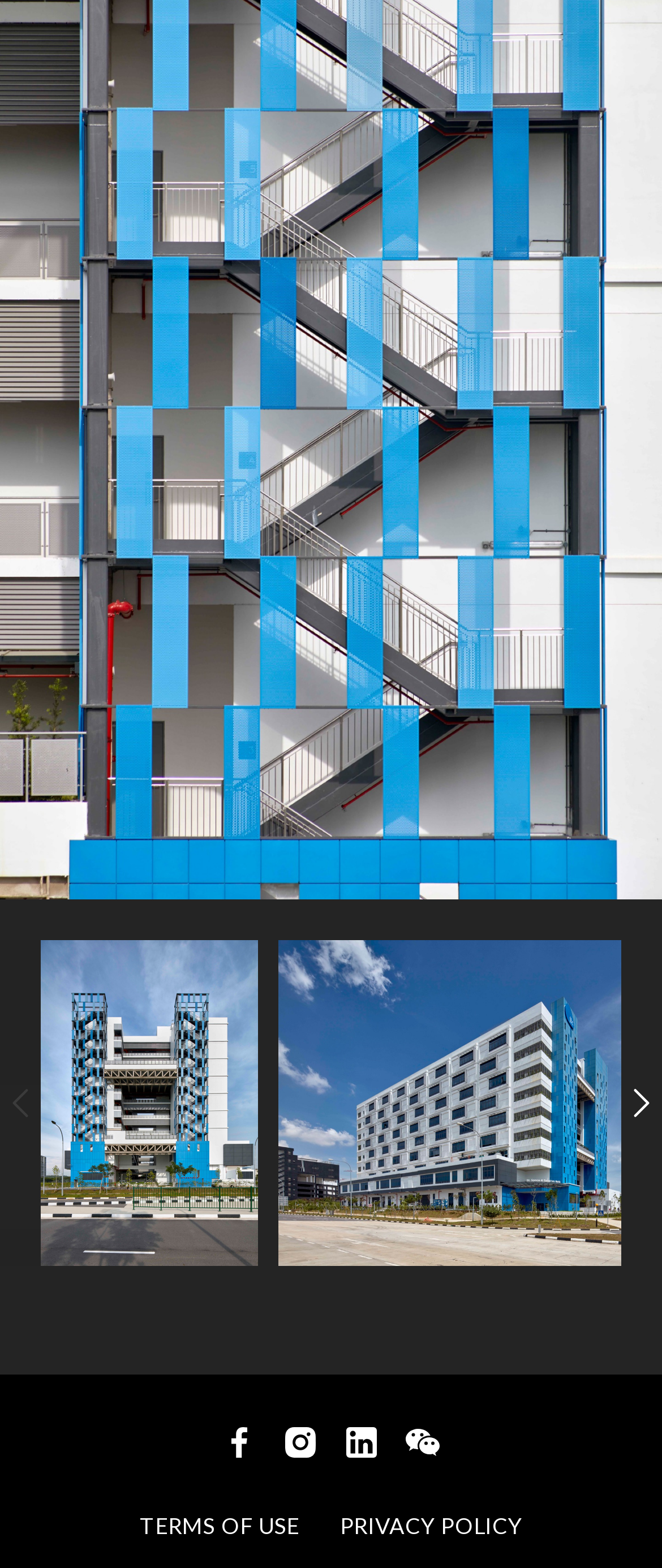Refer to the element description Terms of Use and identify the corresponding bounding box in the screenshot. Format the coordinates as (top-left x, top-left y, bottom-right x, bottom-right y) with values in the range of 0 to 1.

[0.211, 0.963, 0.452, 0.983]